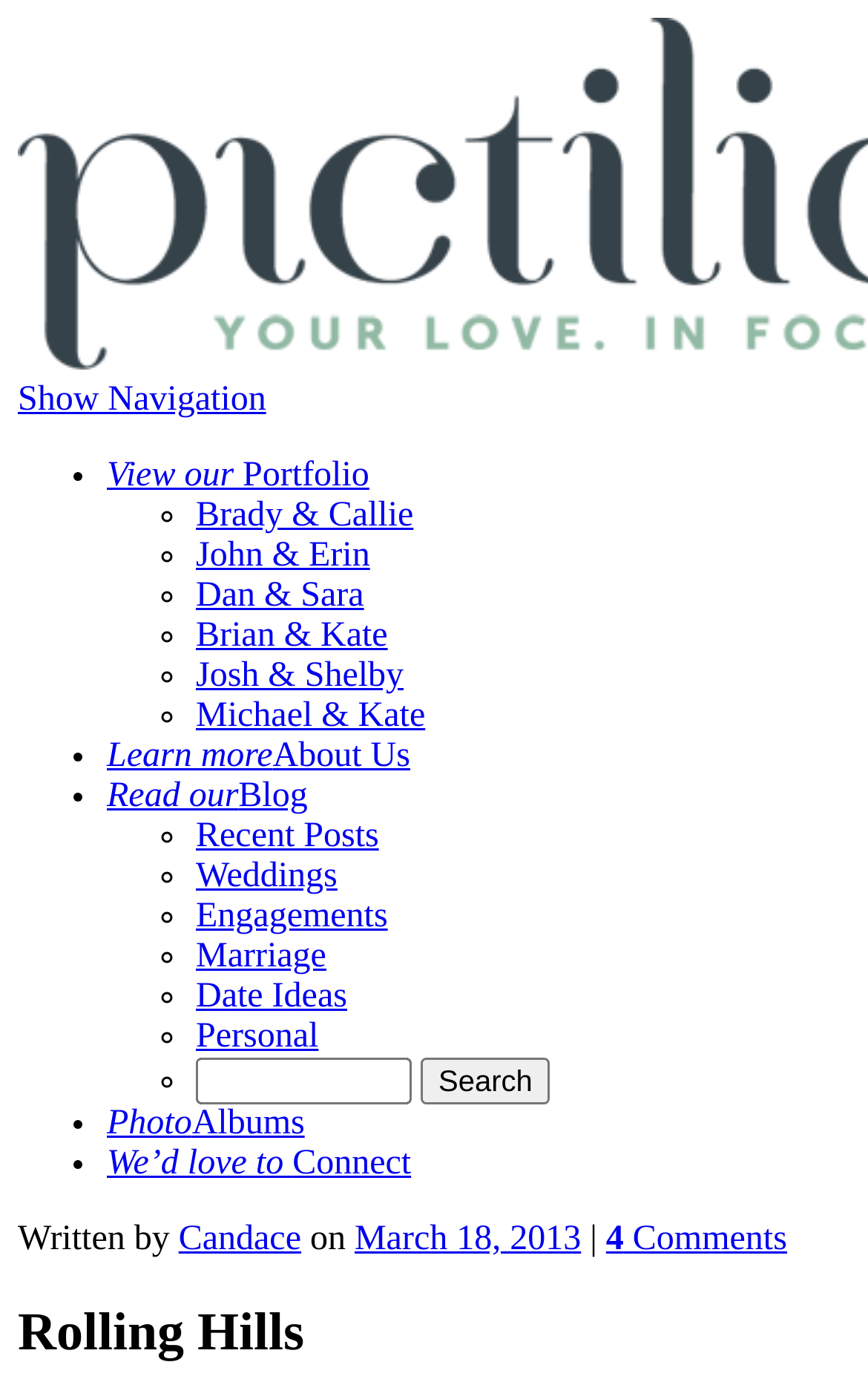Determine the bounding box coordinates for the UI element matching this description: "4 Comments".

[0.698, 0.883, 0.907, 0.91]